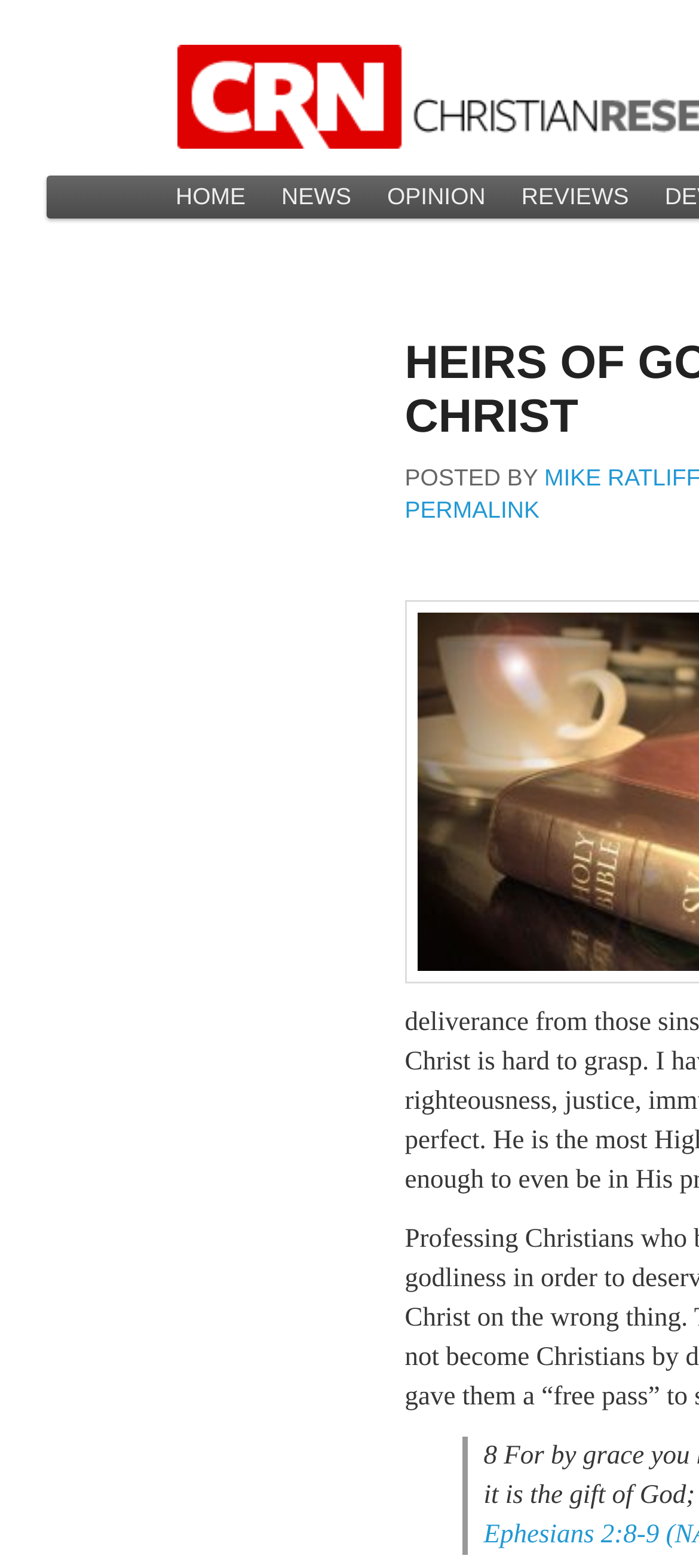What is the text of the webpage's headline?

HEIRS OF GOD AND FELLOW HEIRS WITH CHRIST